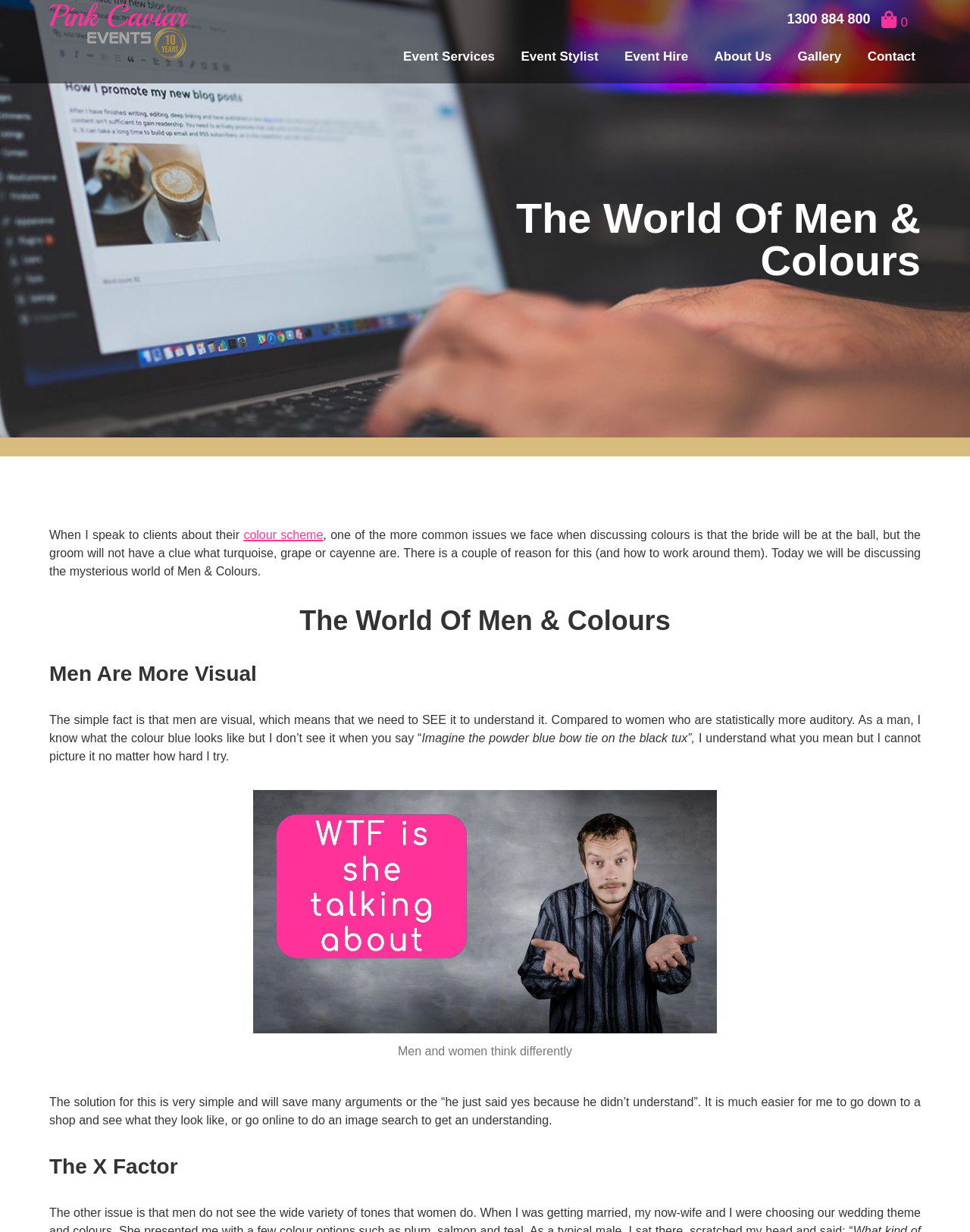Please extract the webpage's main title and generate its text content.

The World Of Men & Colours